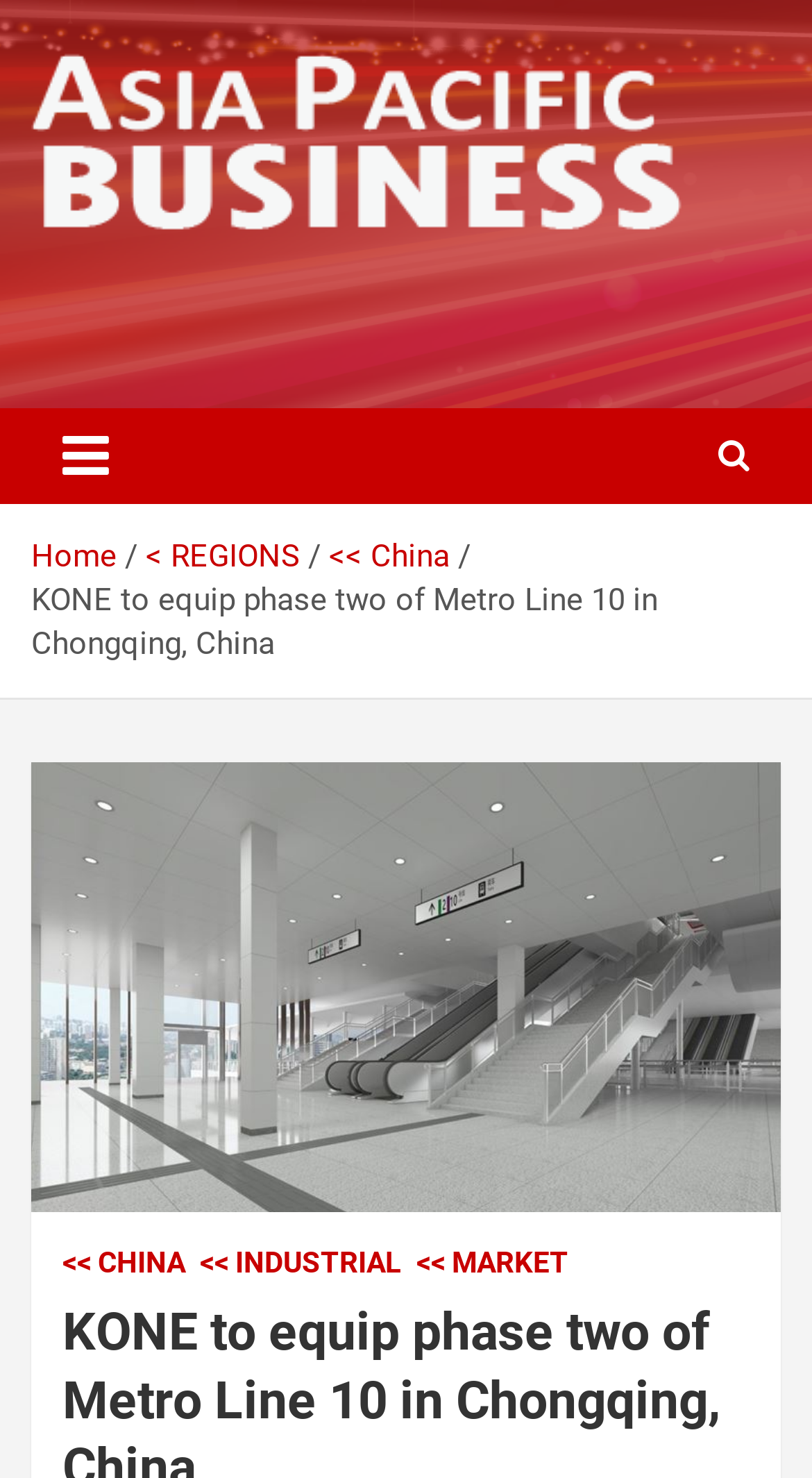Give a short answer to this question using one word or a phrase:
How many links are there in the breadcrumbs navigation?

3